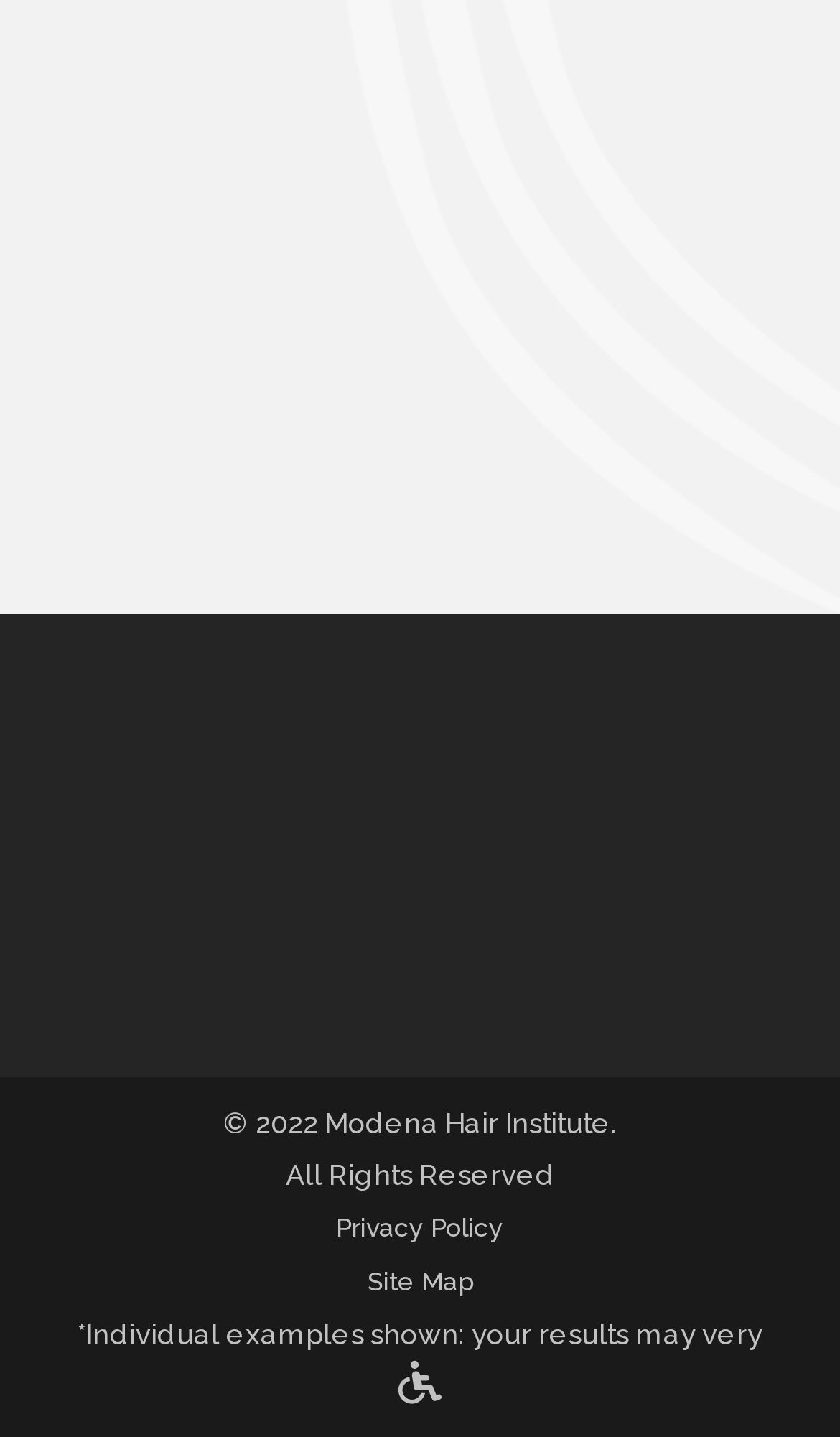Locate and provide the bounding box coordinates for the HTML element that matches this description: "Results".

[0.144, 0.712, 0.249, 0.735]